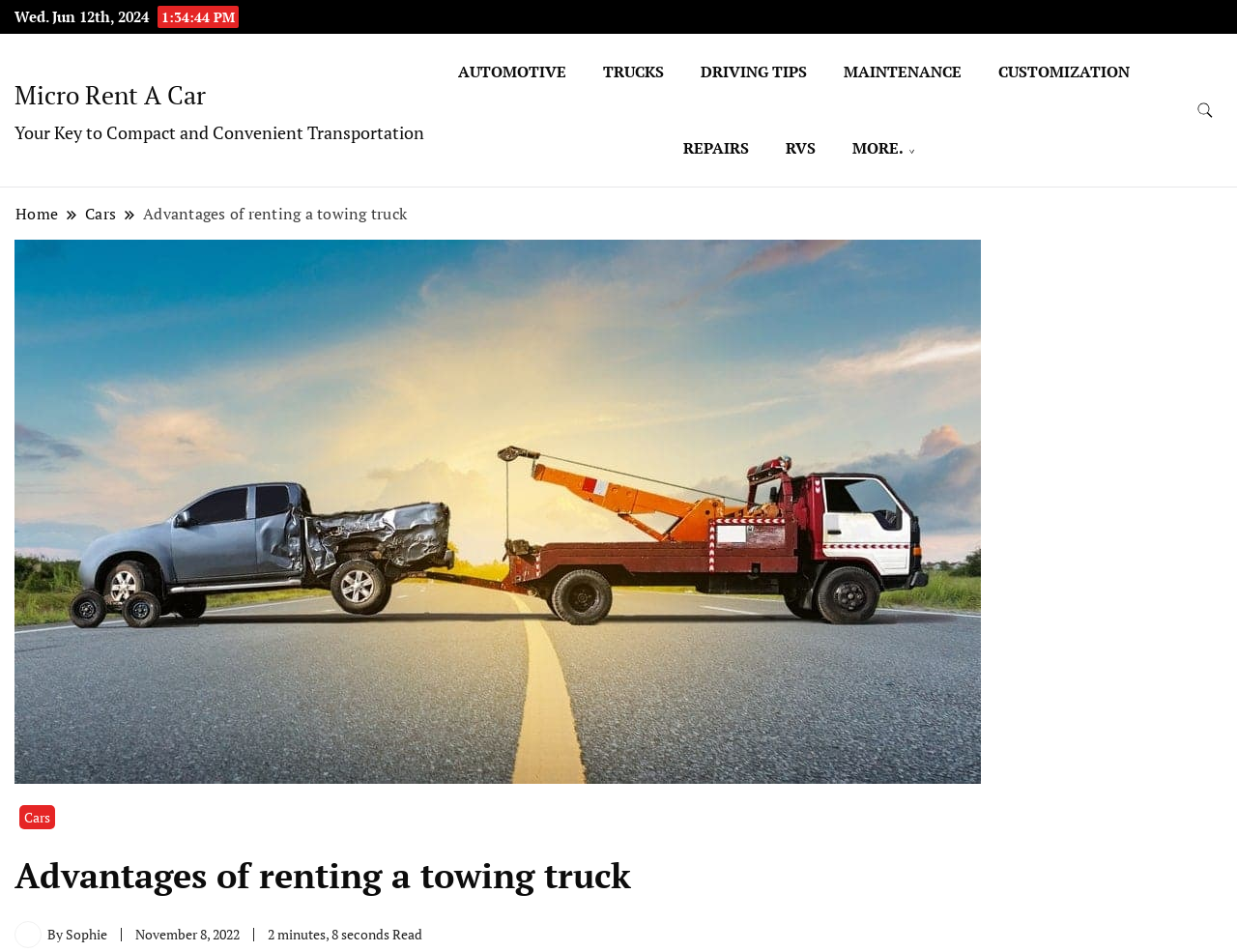What is the name of the company?
Look at the image and respond with a single word or a short phrase.

Micro Rent A Car